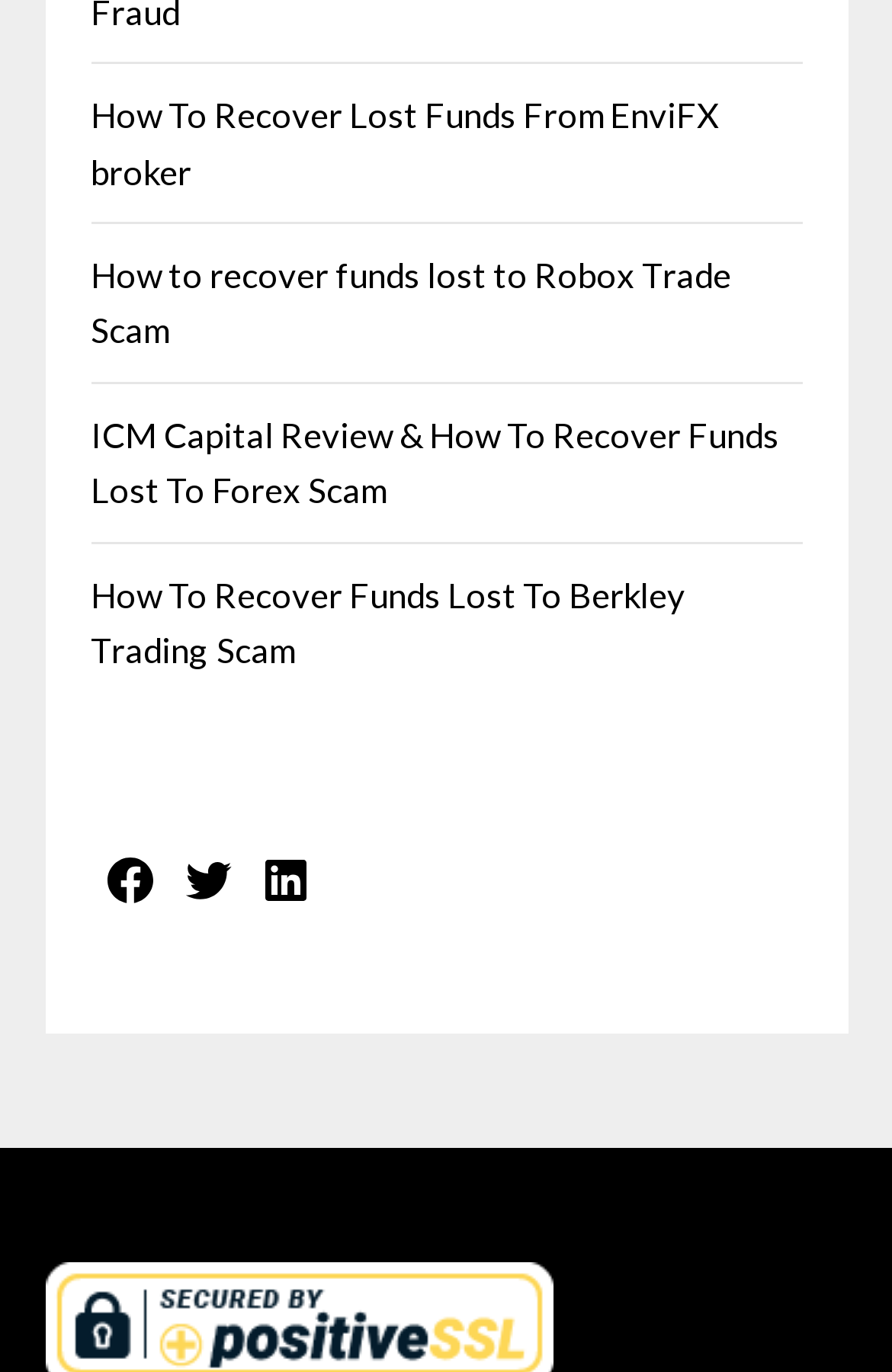Provide the bounding box coordinates of the HTML element this sentence describes: "Twitter". The bounding box coordinates consist of four float numbers between 0 and 1, i.e., [left, top, right, bottom].

[0.201, 0.624, 0.263, 0.654]